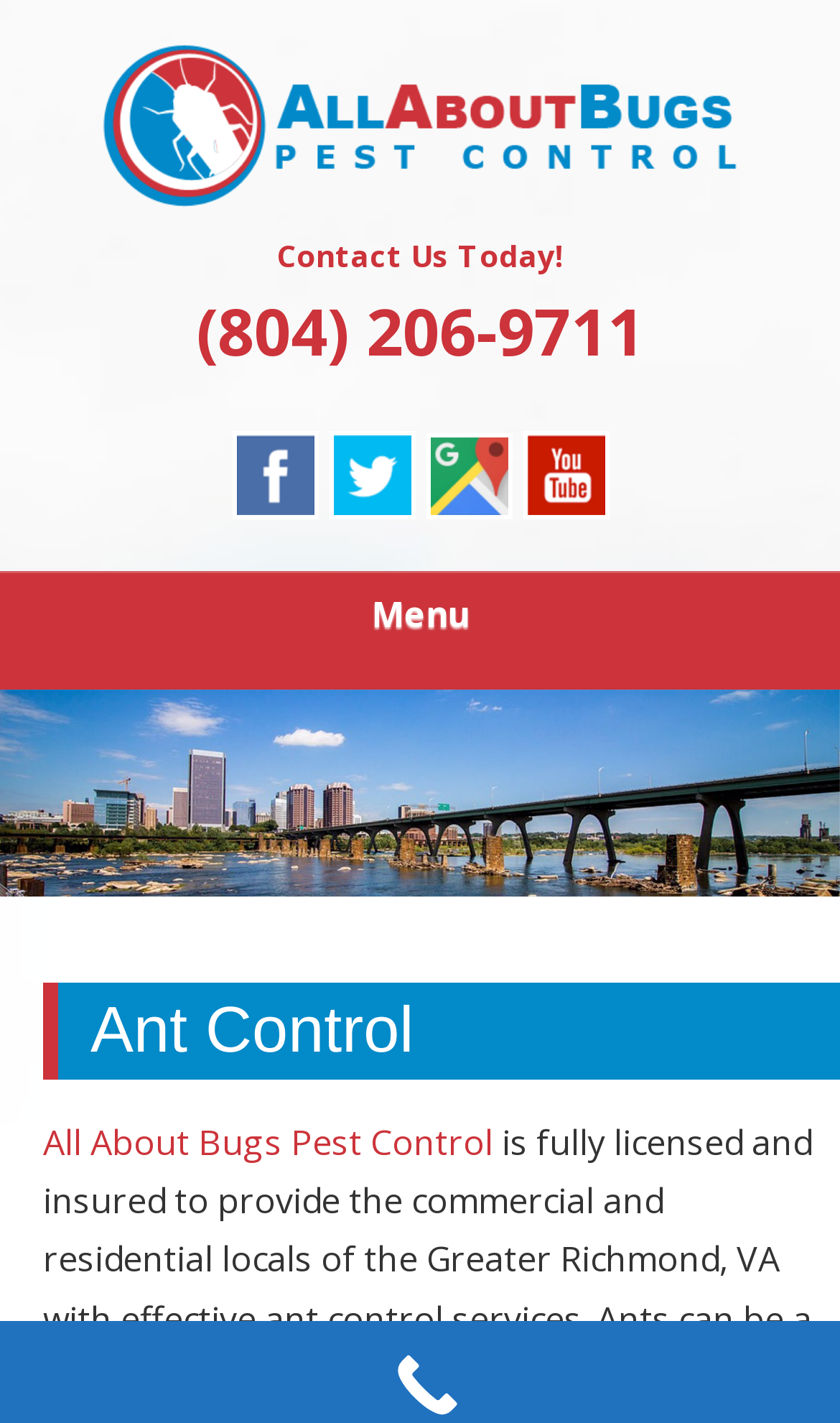Analyze the image and deliver a detailed answer to the question: How many social media links are there?

There are four social media links in the top-right corner of the webpage, which are Facebook, Twitter, Google +, and another Google +. These links are represented by their respective icons and are likely clickable to redirect to the company's social media pages.